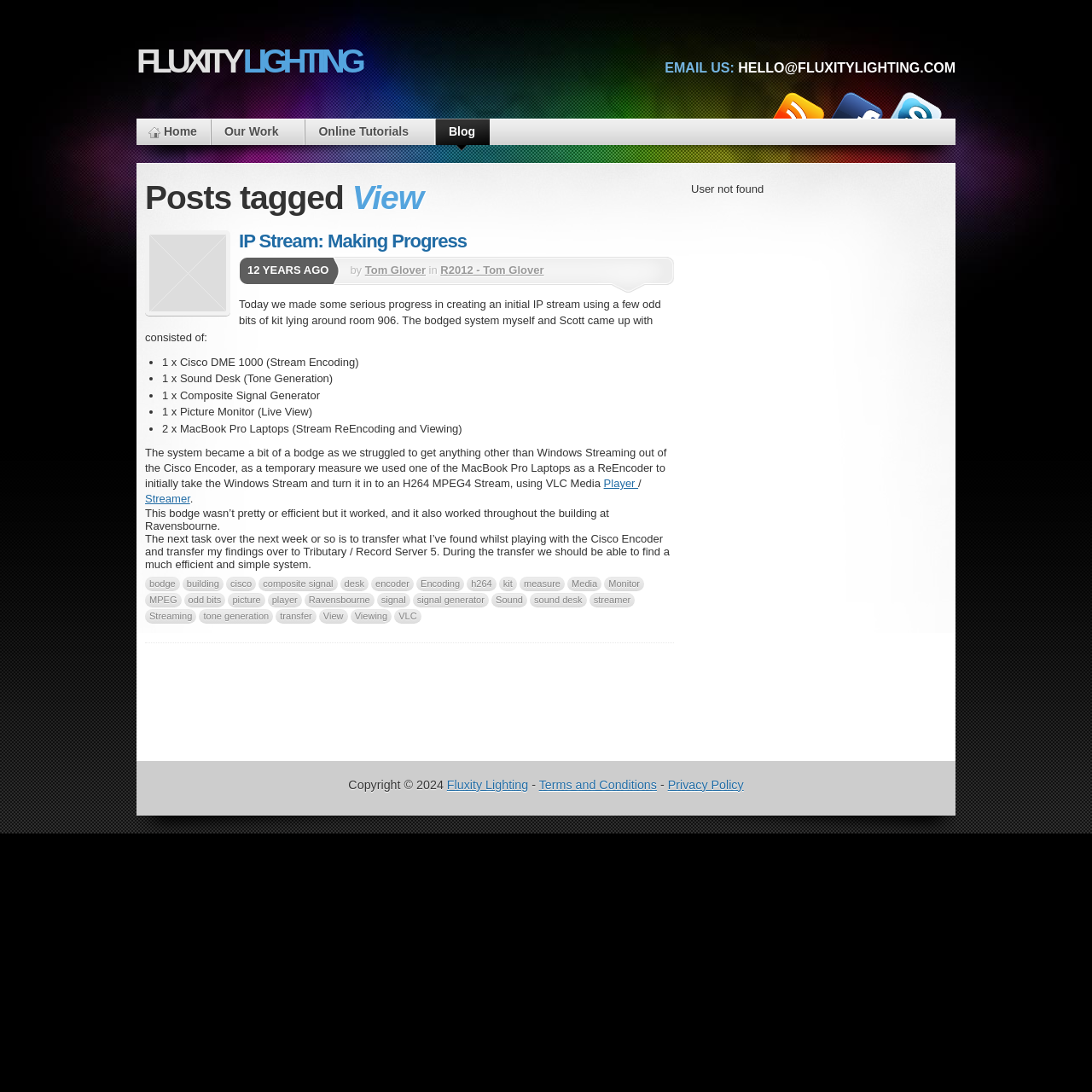Where was the experiment conducted?
Analyze the image and provide a thorough answer to the question.

I found the location of the experiment by looking at the text 'throughout the building at Ravensbourne' which is mentioned in the blog post.